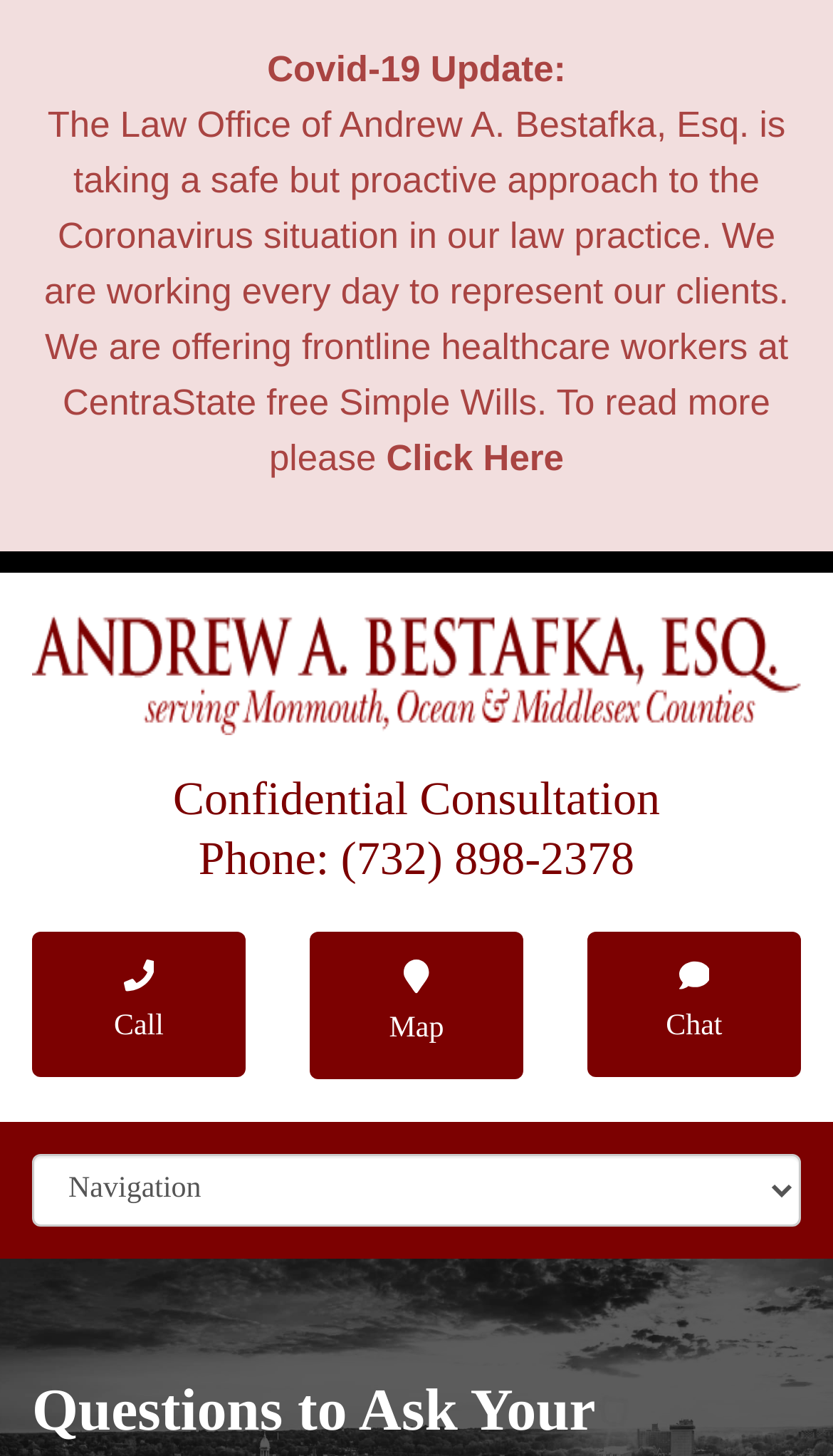Locate the UI element that matches the description Confidential Consultation in the webpage screenshot. Return the bounding box coordinates in the format (top-left x, top-left y, bottom-right x, bottom-right y), with values ranging from 0 to 1.

[0.208, 0.53, 0.792, 0.567]